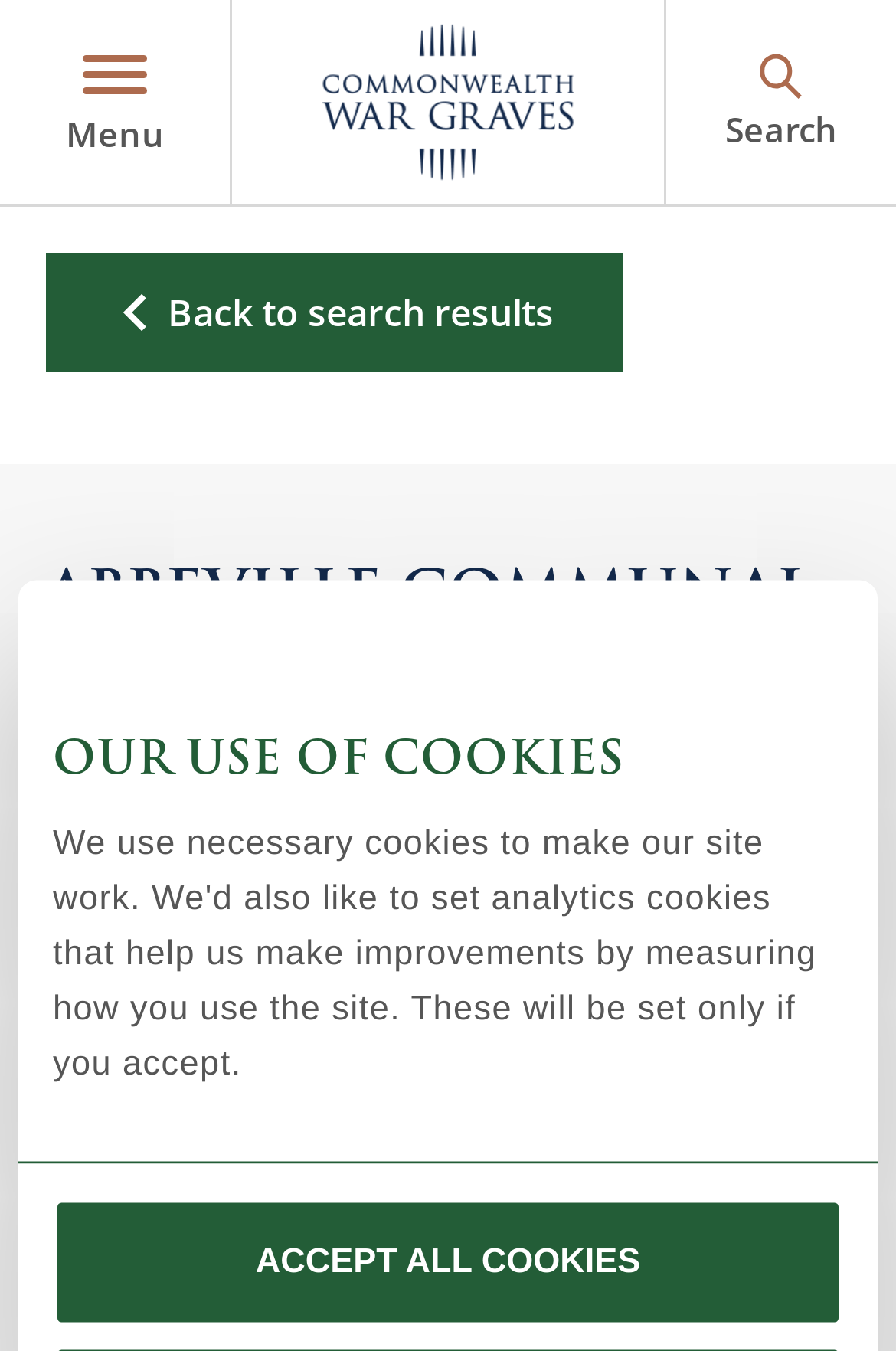Identify the bounding box coordinates for the element you need to click to achieve the following task: "Open the menu". The coordinates must be four float values ranging from 0 to 1, formatted as [left, top, right, bottom].

[0.073, 0.037, 0.183, 0.115]